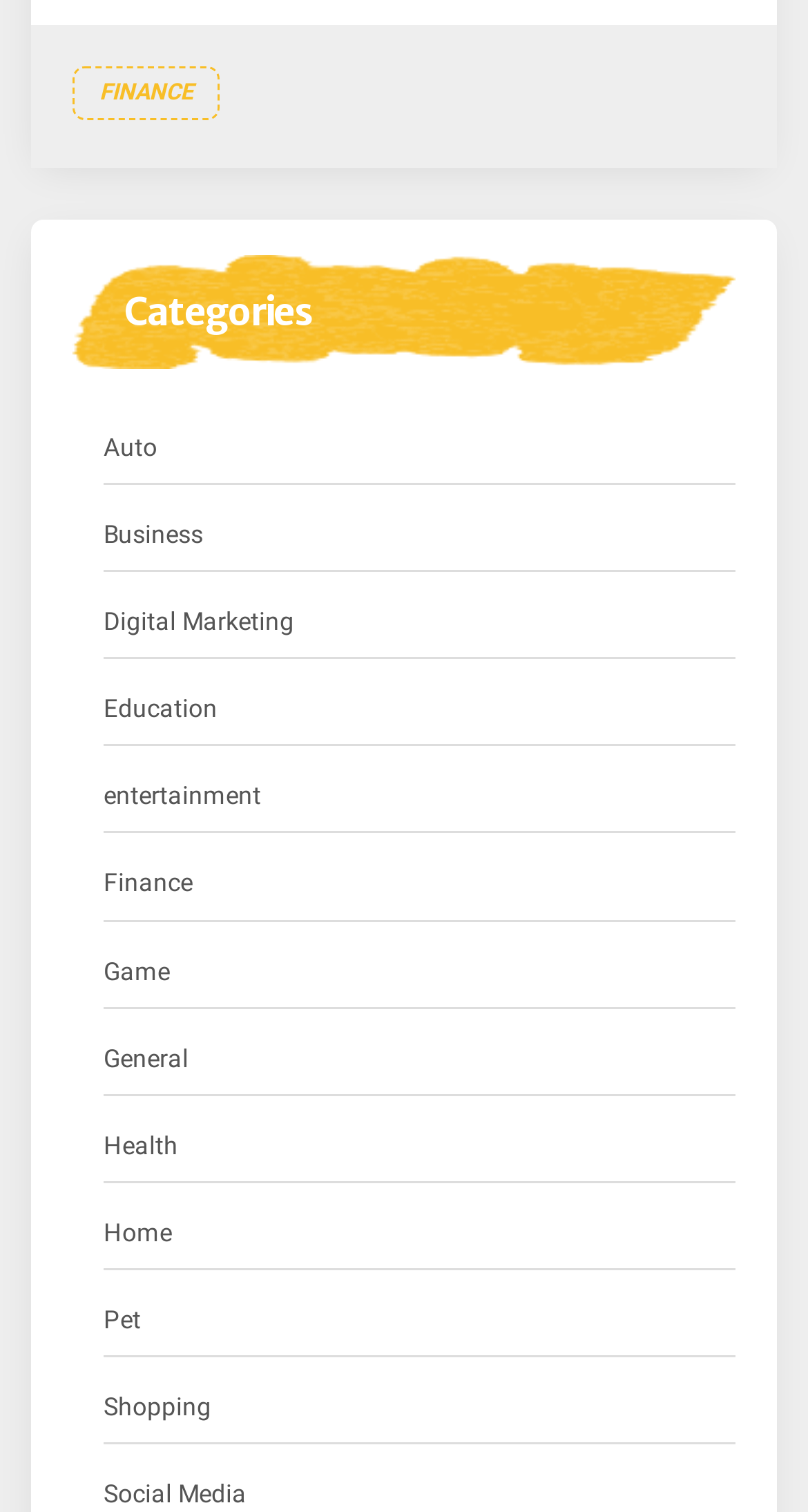Please identify the bounding box coordinates of the area I need to click to accomplish the following instruction: "Click on FINANCE".

[0.09, 0.044, 0.272, 0.079]